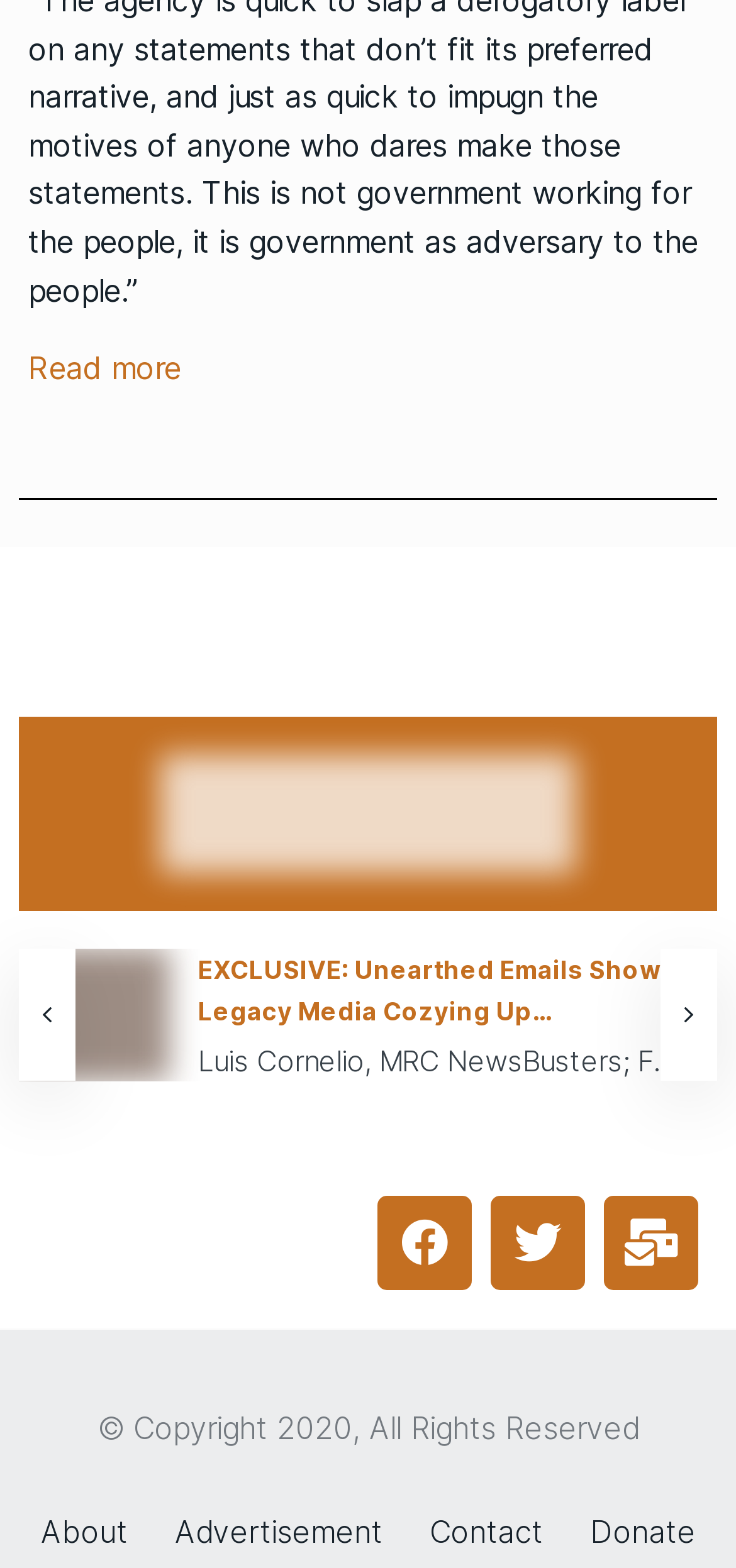Pinpoint the bounding box coordinates for the area that should be clicked to perform the following instruction: "Read news about police acknowledging verdict in baby murder case".

None